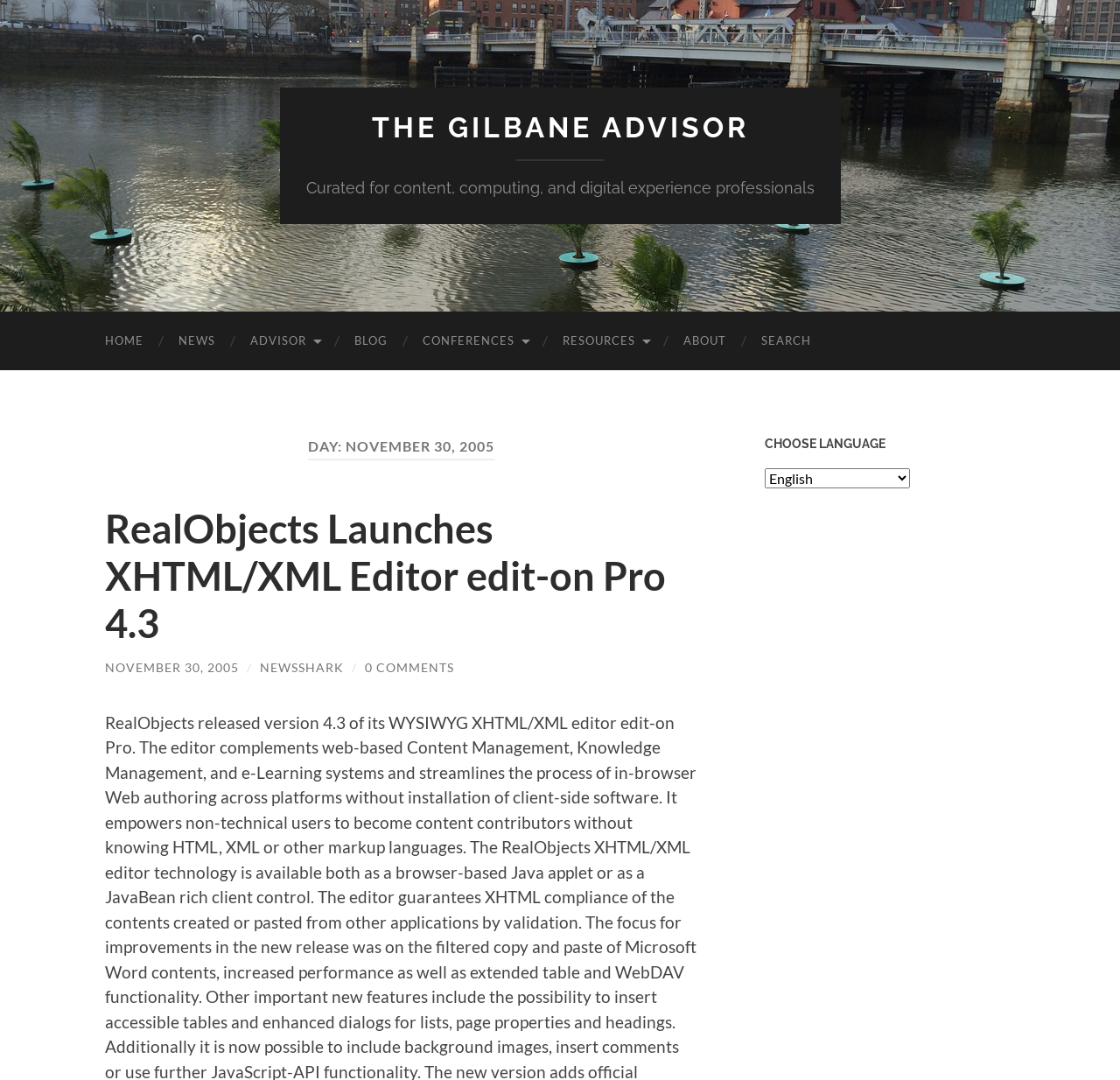Answer in one word or a short phrase: 
What is the purpose of the combobox?

Select Language